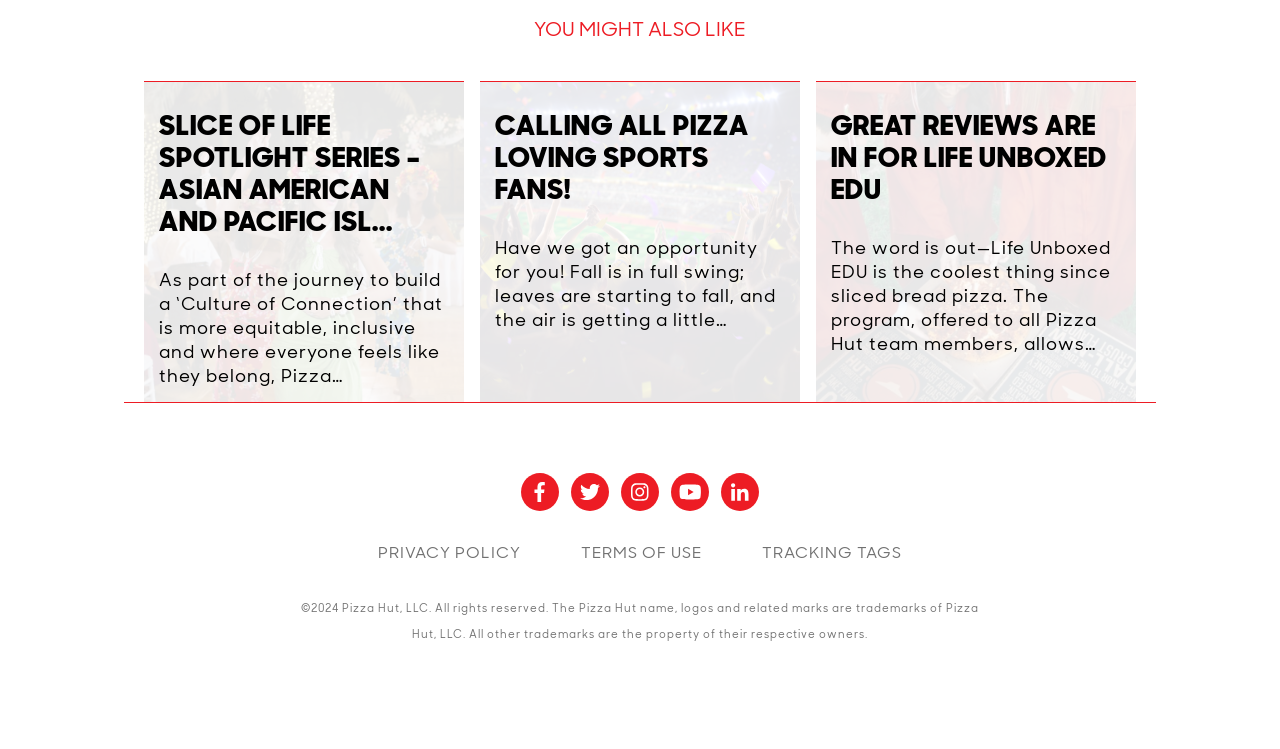What is the tone of the articles on this page?
Answer the question in a detailed and comprehensive manner.

The articles on this page appear to be informative, providing details about Pizza Hut's initiatives and programs, while also having a promotional tone, highlighting the brand's culture and community.